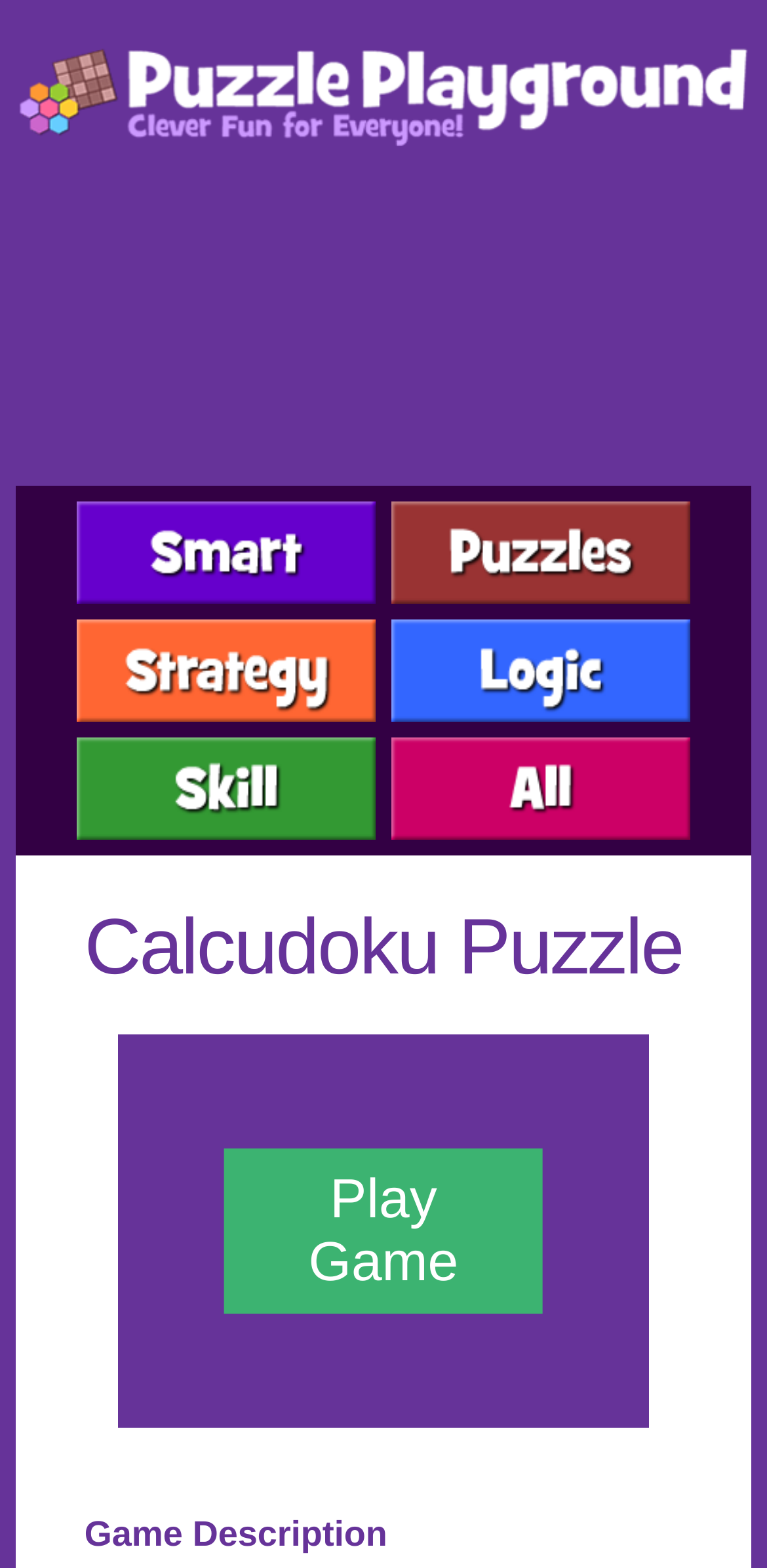Please provide a one-word or phrase answer to the question: 
What is the purpose of the 'Play Game' button?

To start playing the game